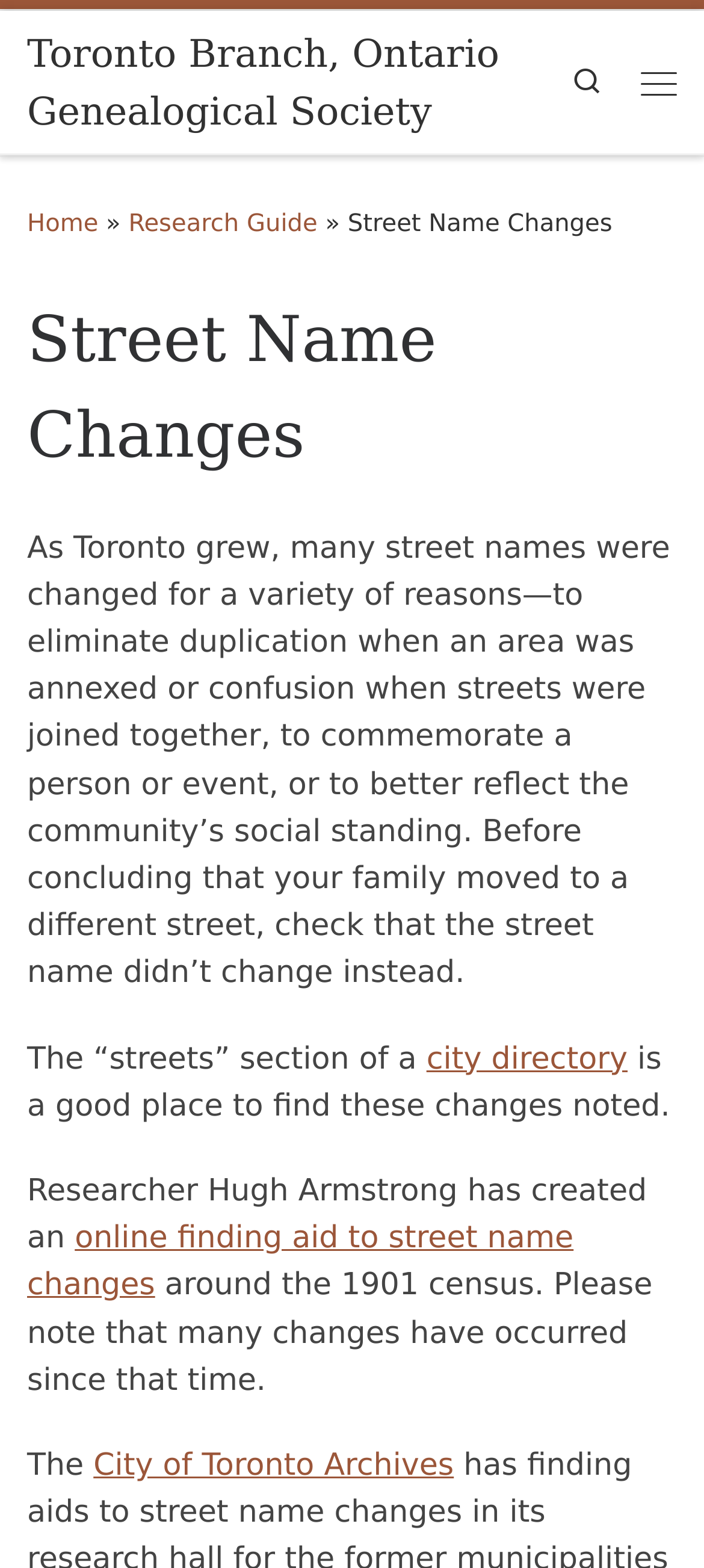Who created an online finding aid to street name changes?
Give a one-word or short-phrase answer derived from the screenshot.

Hugh Armstrong